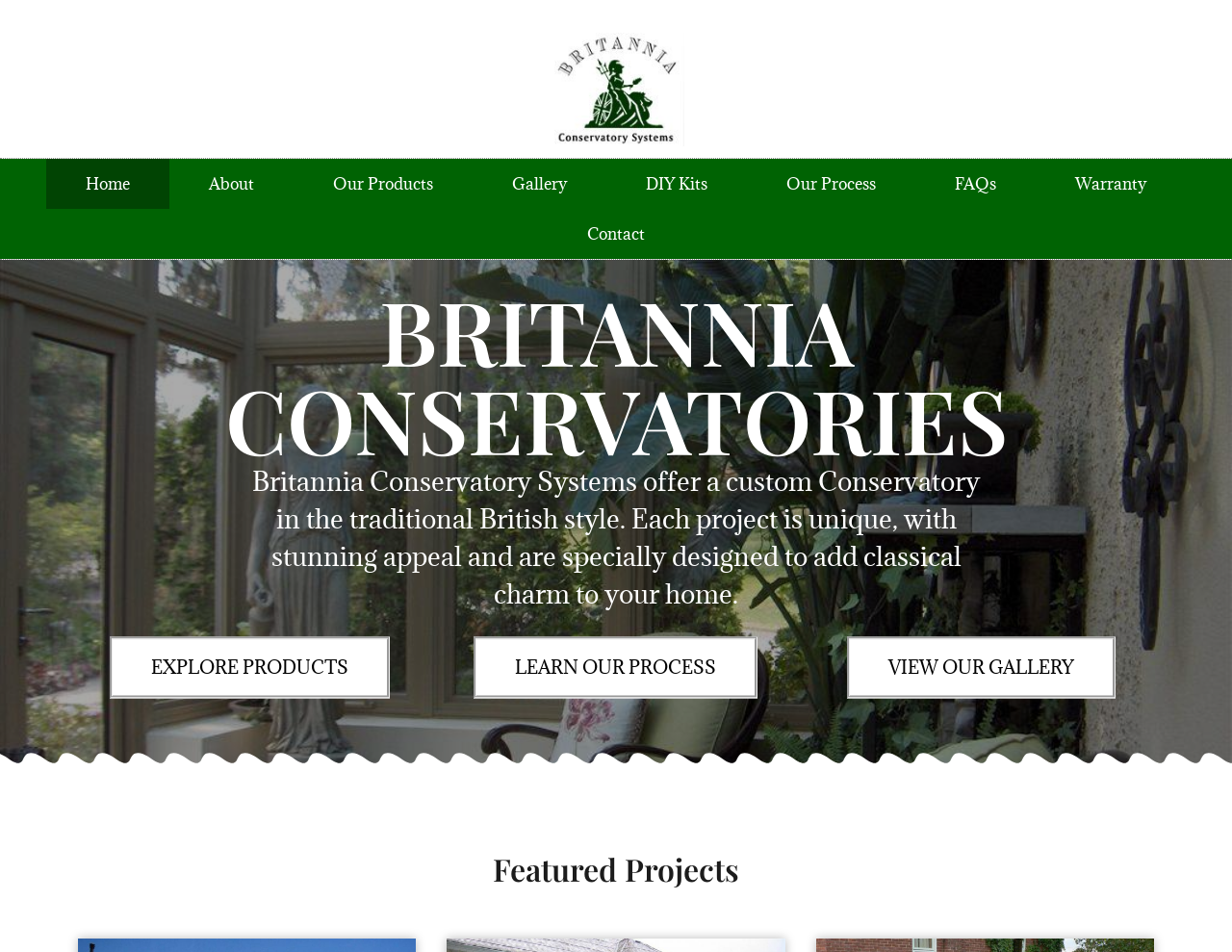Respond concisely with one word or phrase to the following query:
Is the 'About' link located to the left of the 'Home' link?

No